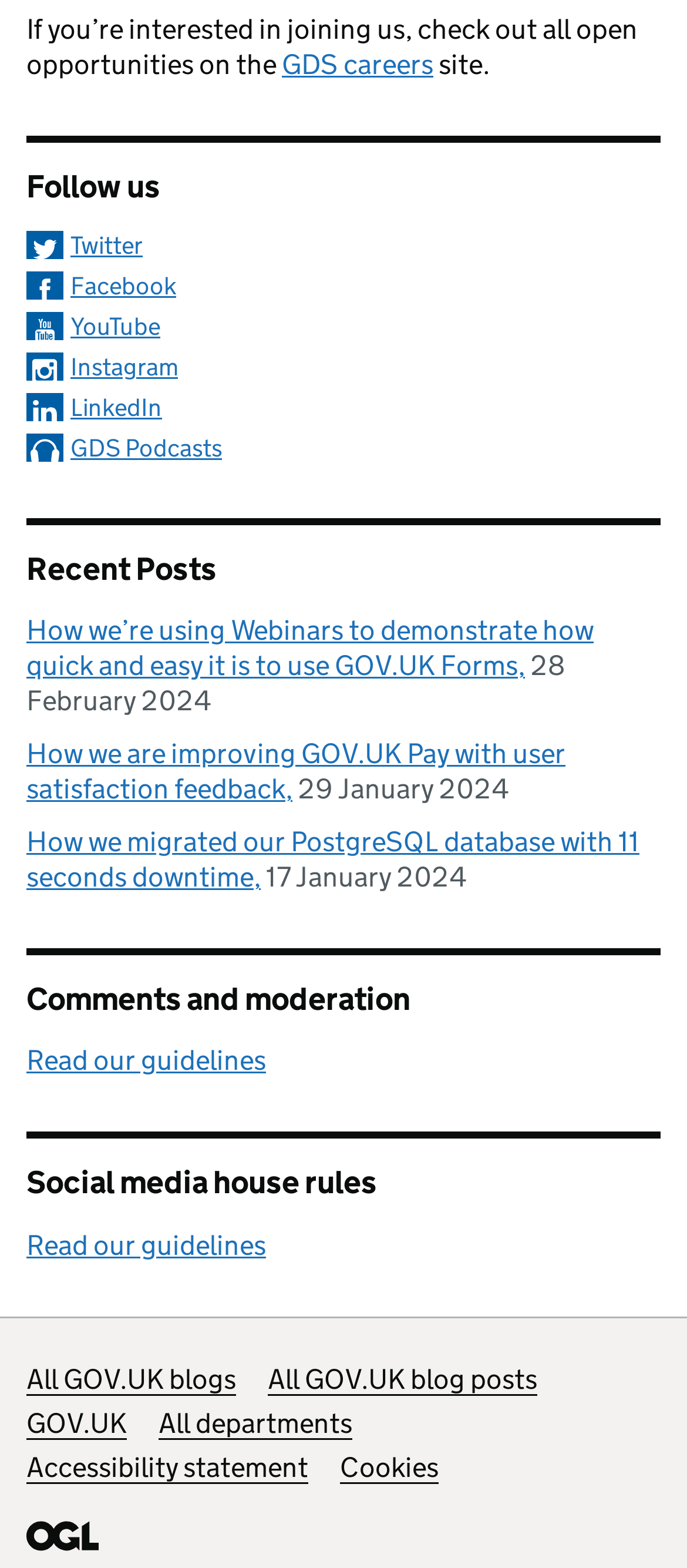What is the topic of the first recent post?
Please provide a comprehensive answer based on the visual information in the image.

The first recent post is titled 'How we’re using Webinars to demonstrate how quick and easy it is to use GOV.UK Forms,' which can be found under the 'Recent Posts' heading.